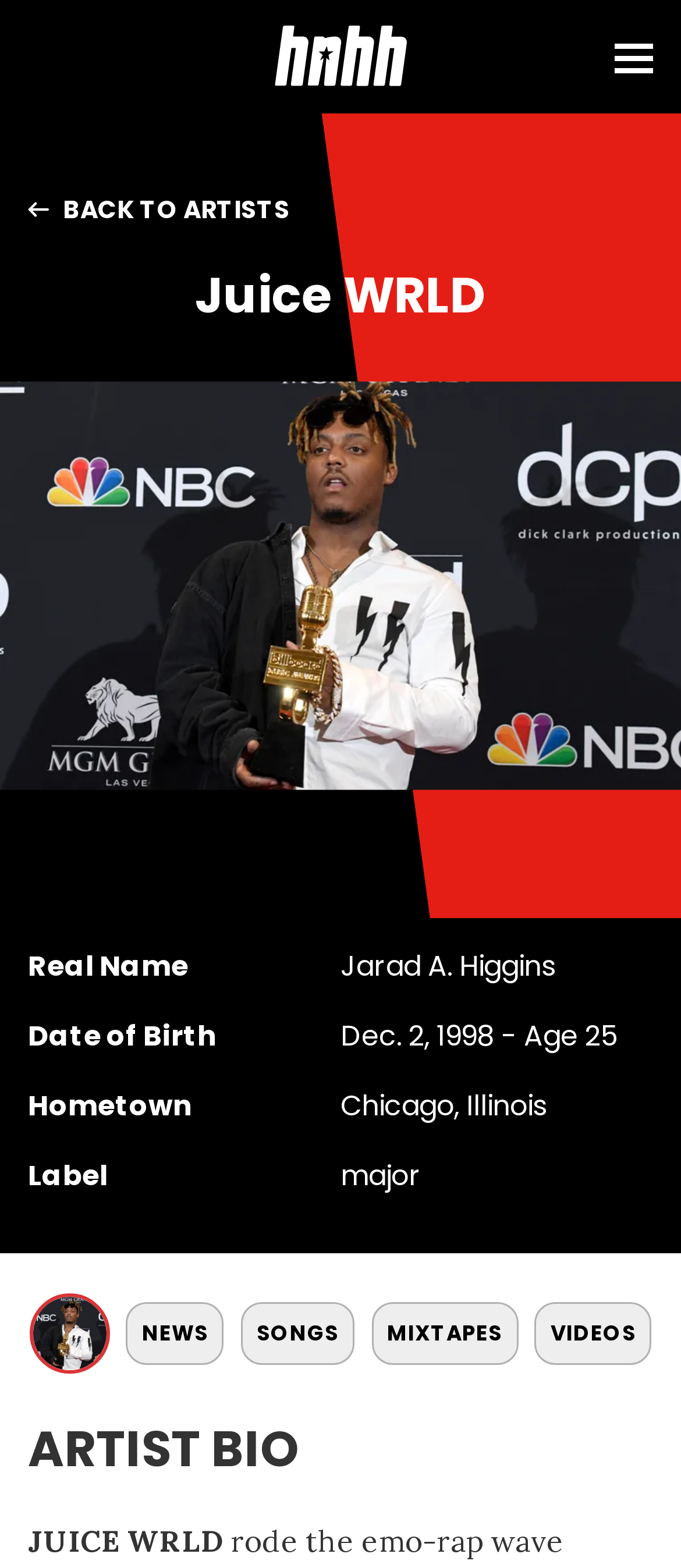Using the details in the image, give a detailed response to the question below:
What is Juice WRLD's hometown?

I found the answer by looking at the description list on the webpage, where it says 'Hometown' and then provides the answer as 'Chicago, Illinois'.